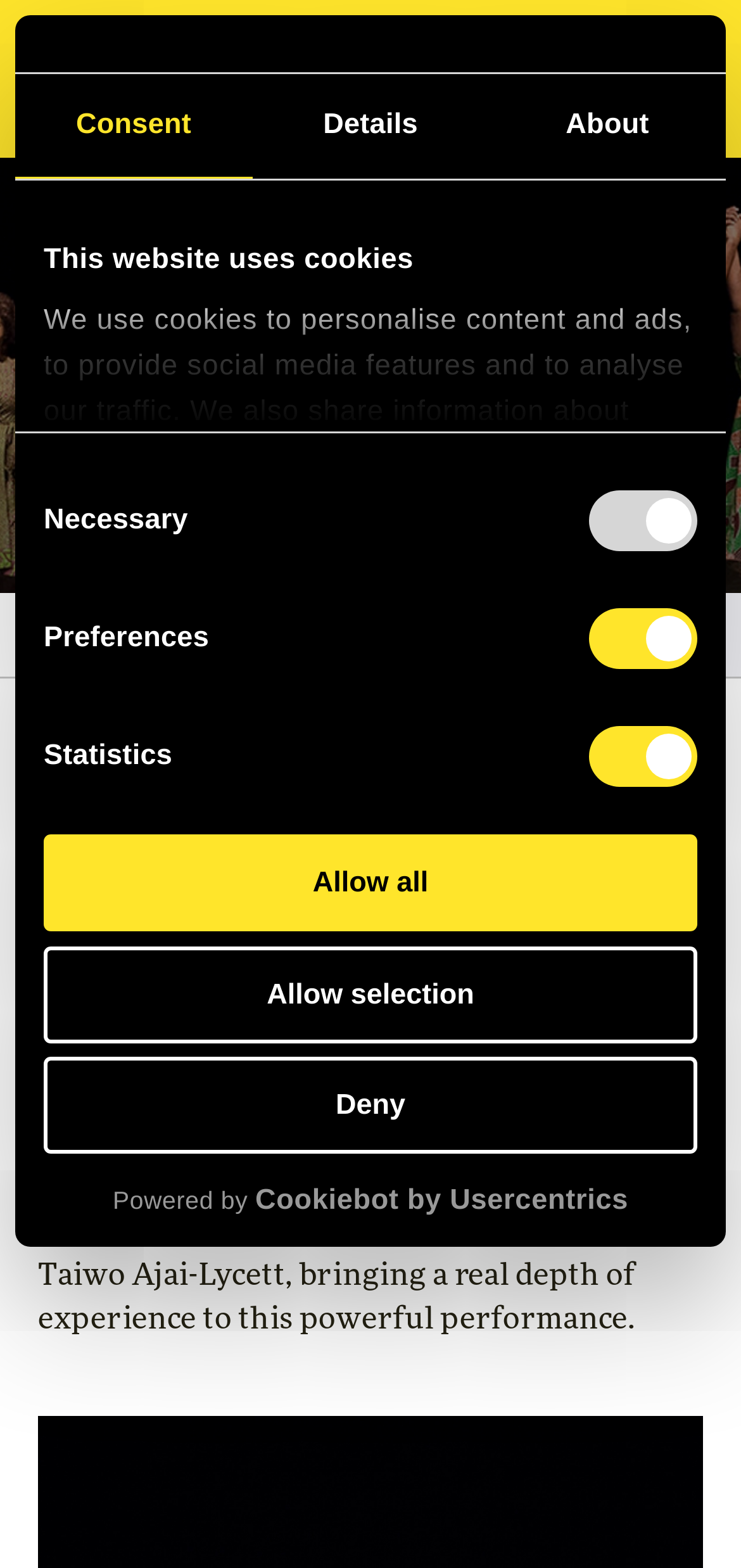Specify the bounding box coordinates of the area to click in order to follow the given instruction: "Read 'News & Blogs'."

[0.051, 0.114, 0.949, 0.137]